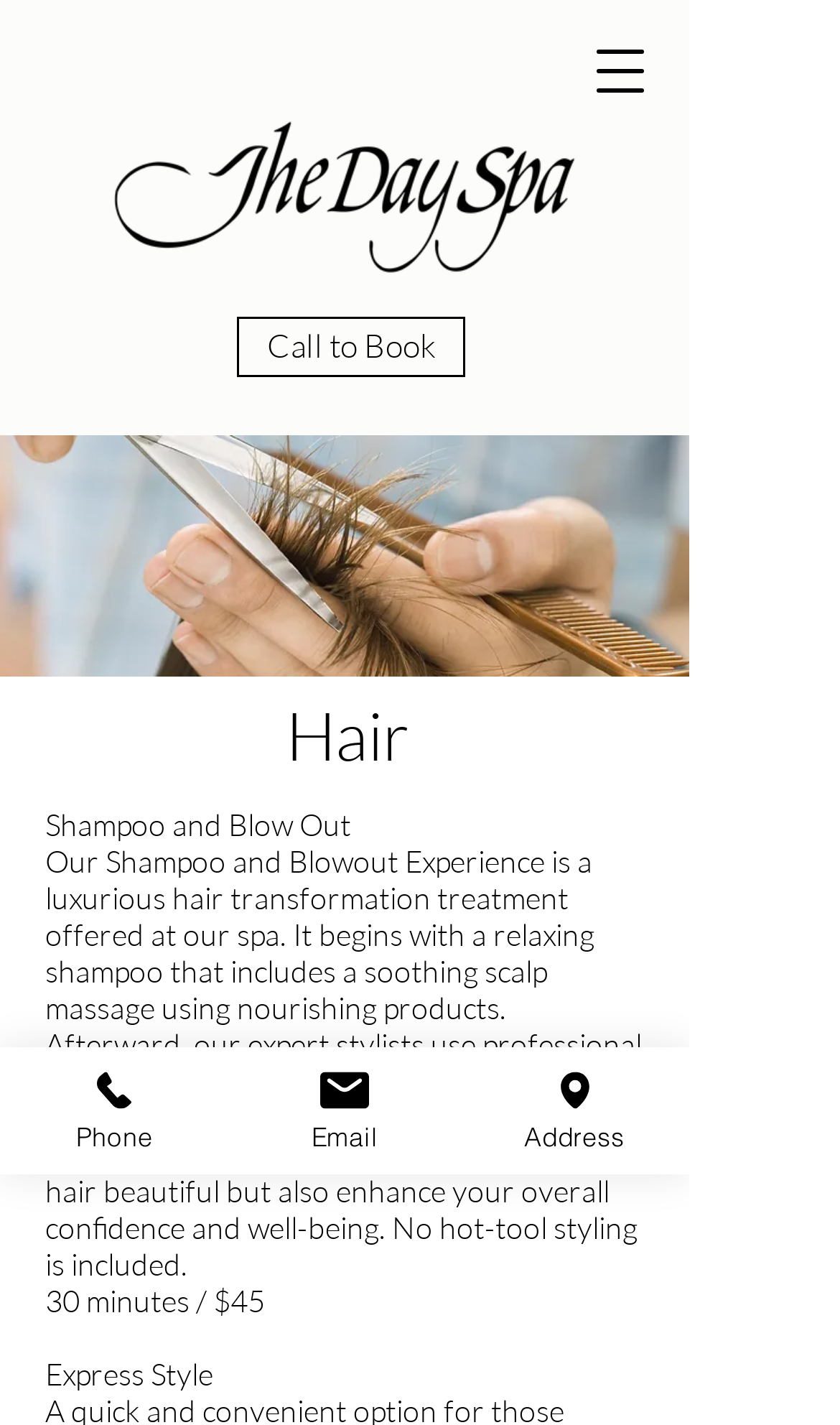Can you look at the image and give a comprehensive answer to the question:
What type of style is offered?

The webpage mentions 'Express Style' as one of the services offered, which suggests that this spa provides a quick and efficient styling service for its customers. This is further supported by the presence of the 'Hair' heading and the 'Hair.JPG' image.